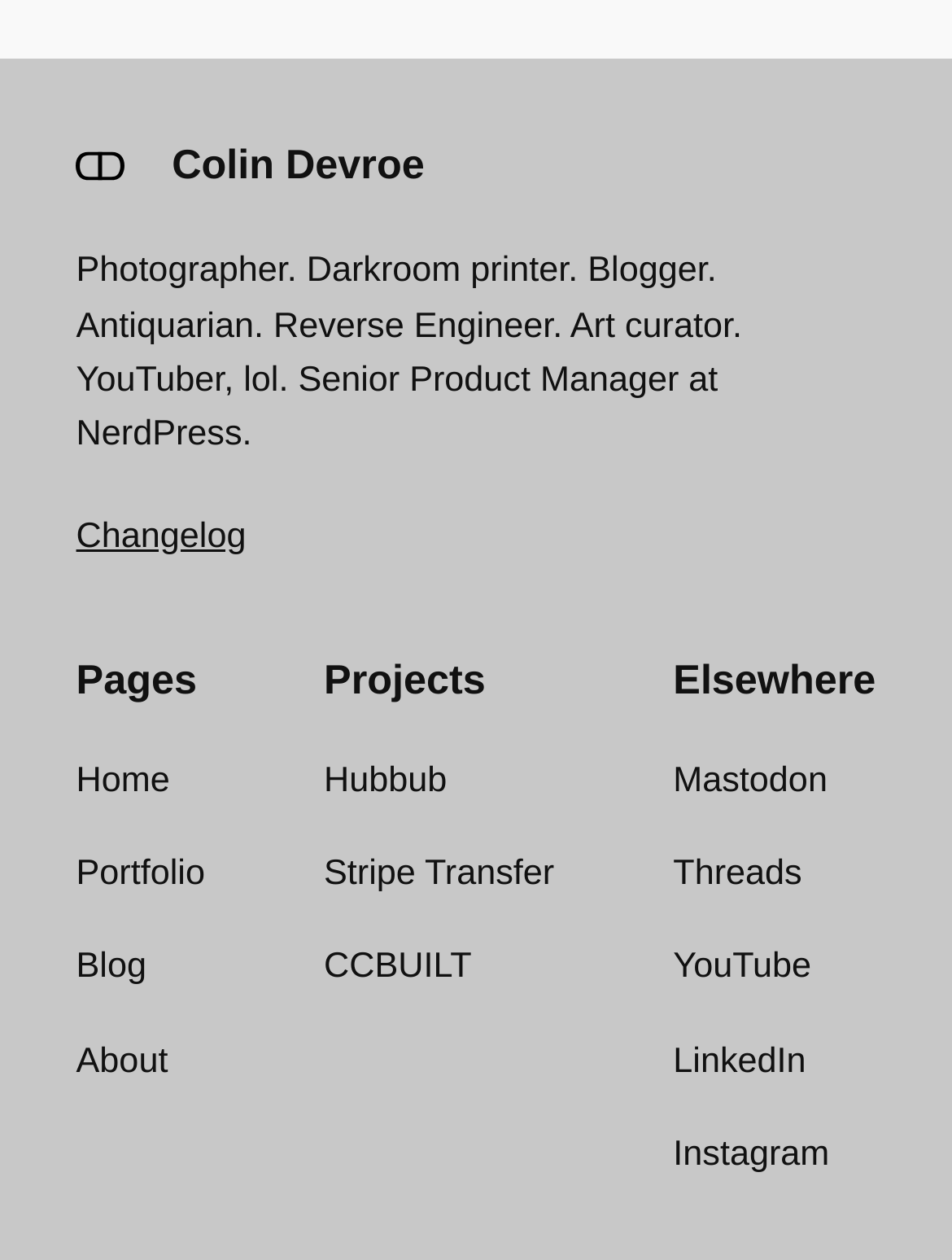Find the bounding box coordinates of the area to click in order to follow the instruction: "check the changelog".

[0.08, 0.41, 0.258, 0.441]